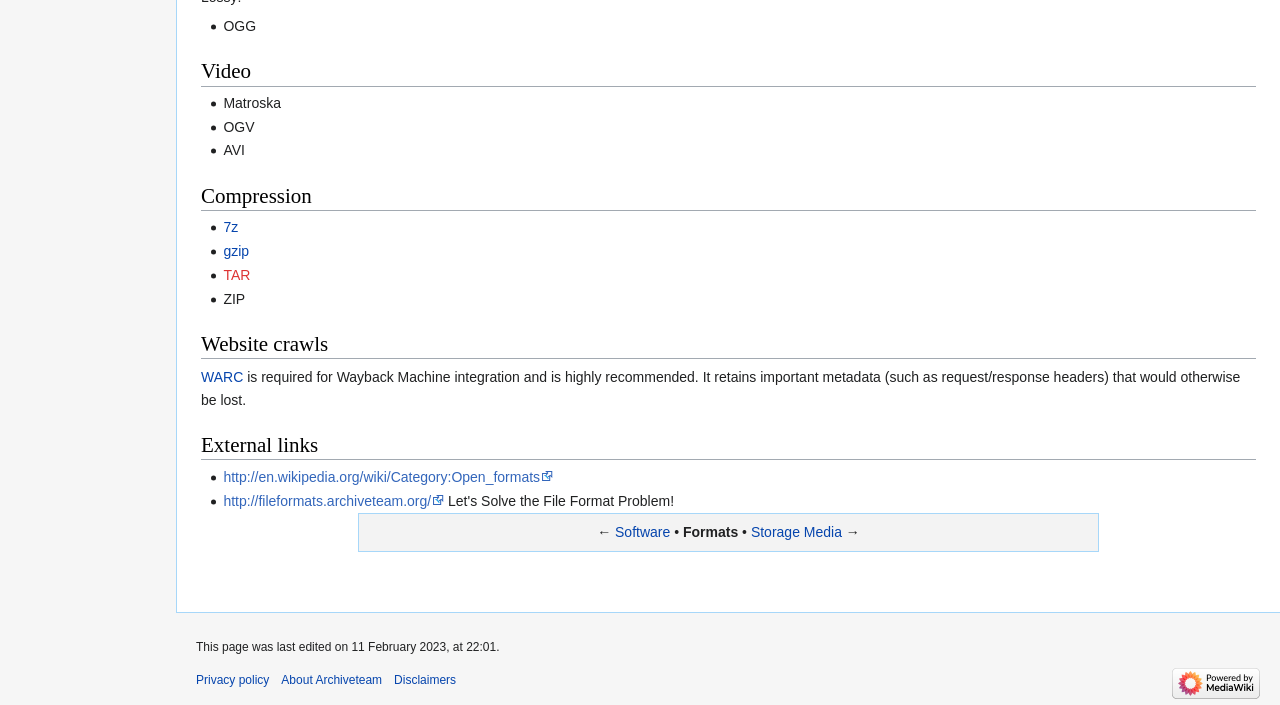What is the first video format listed?
Please respond to the question with a detailed and thorough explanation.

The first video format listed is OGG, which is mentioned in the 'Video' section of the webpage, specifically in the first list item.